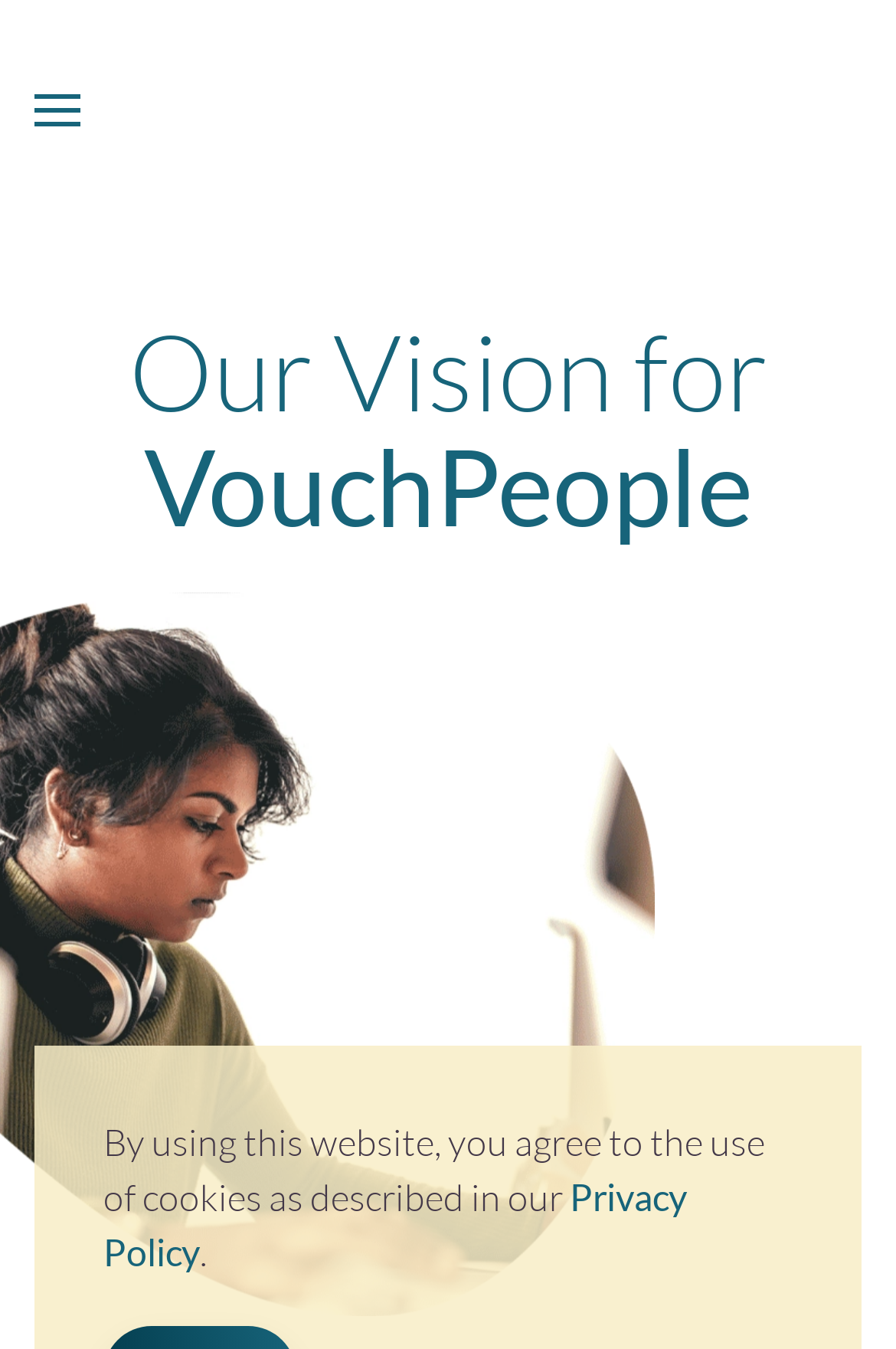What is the title of the main section? Using the information from the screenshot, answer with a single word or phrase.

Our Vision for VouchPeople